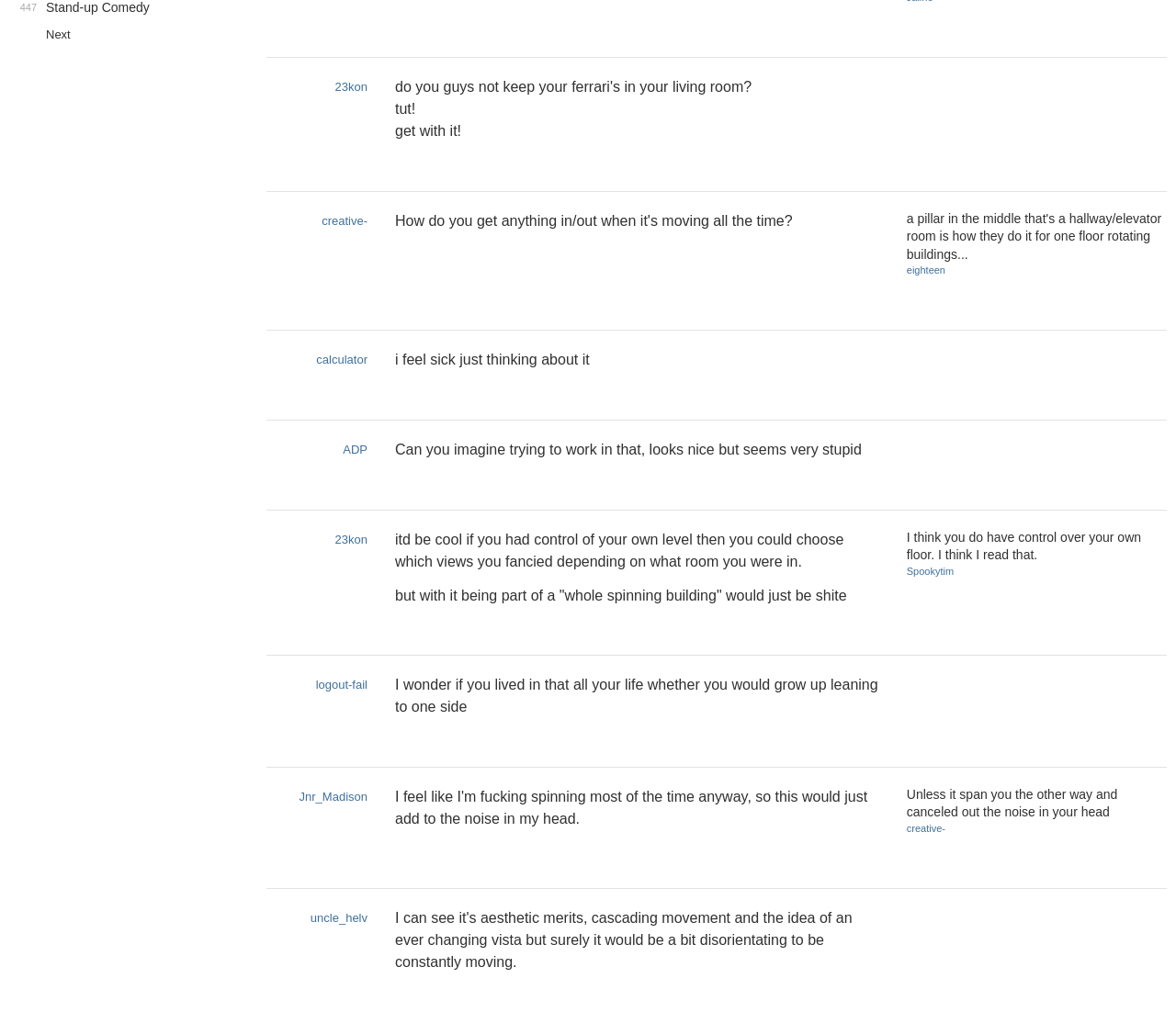Find and provide the bounding box coordinates for the UI element described with: "calculator".

[0.269, 0.345, 0.312, 0.366]